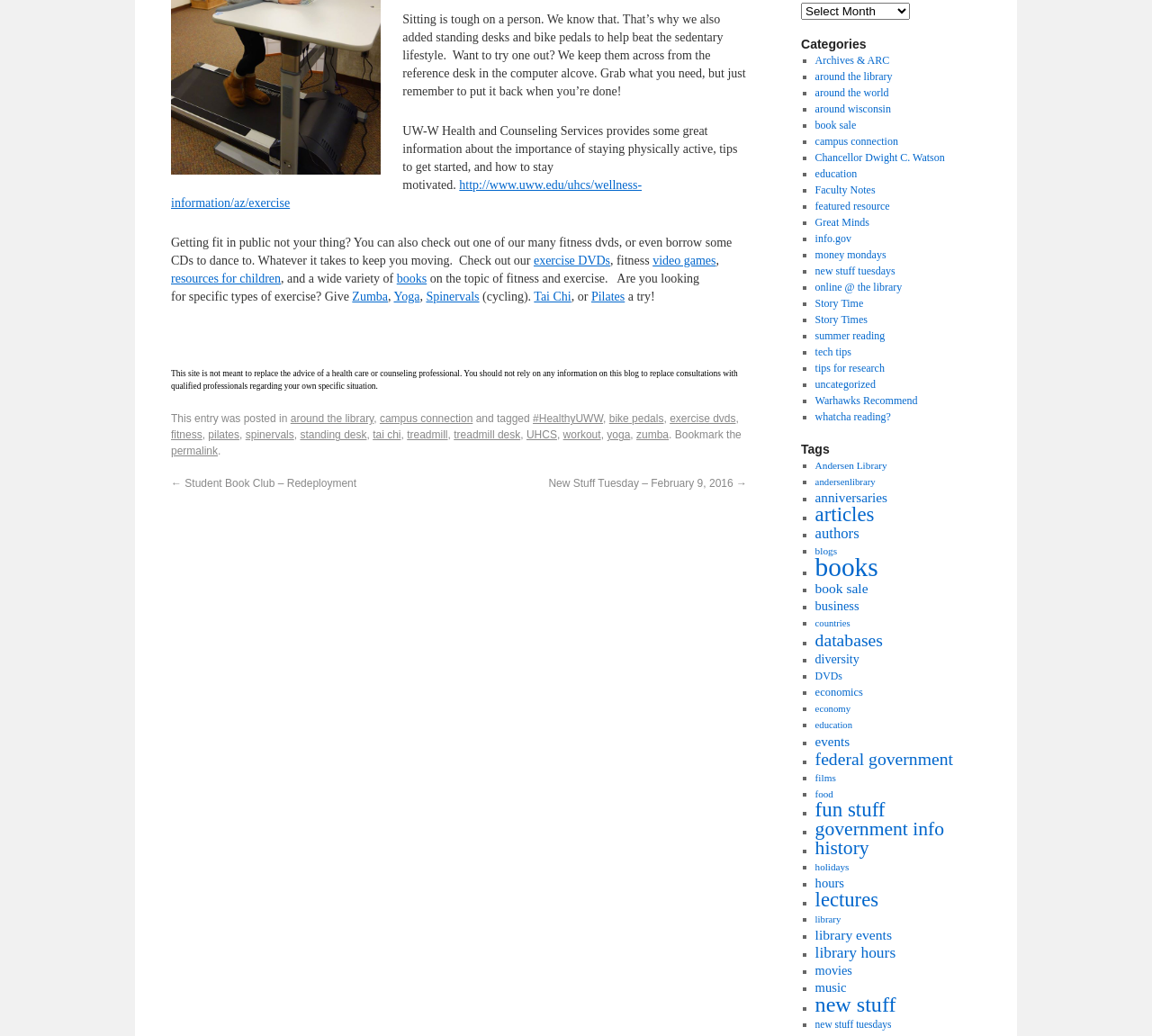Please find the bounding box for the following UI element description. Provide the coordinates in (top-left x, top-left y, bottom-right x, bottom-right y) format, with values between 0 and 1: bike pedals

[0.529, 0.398, 0.576, 0.41]